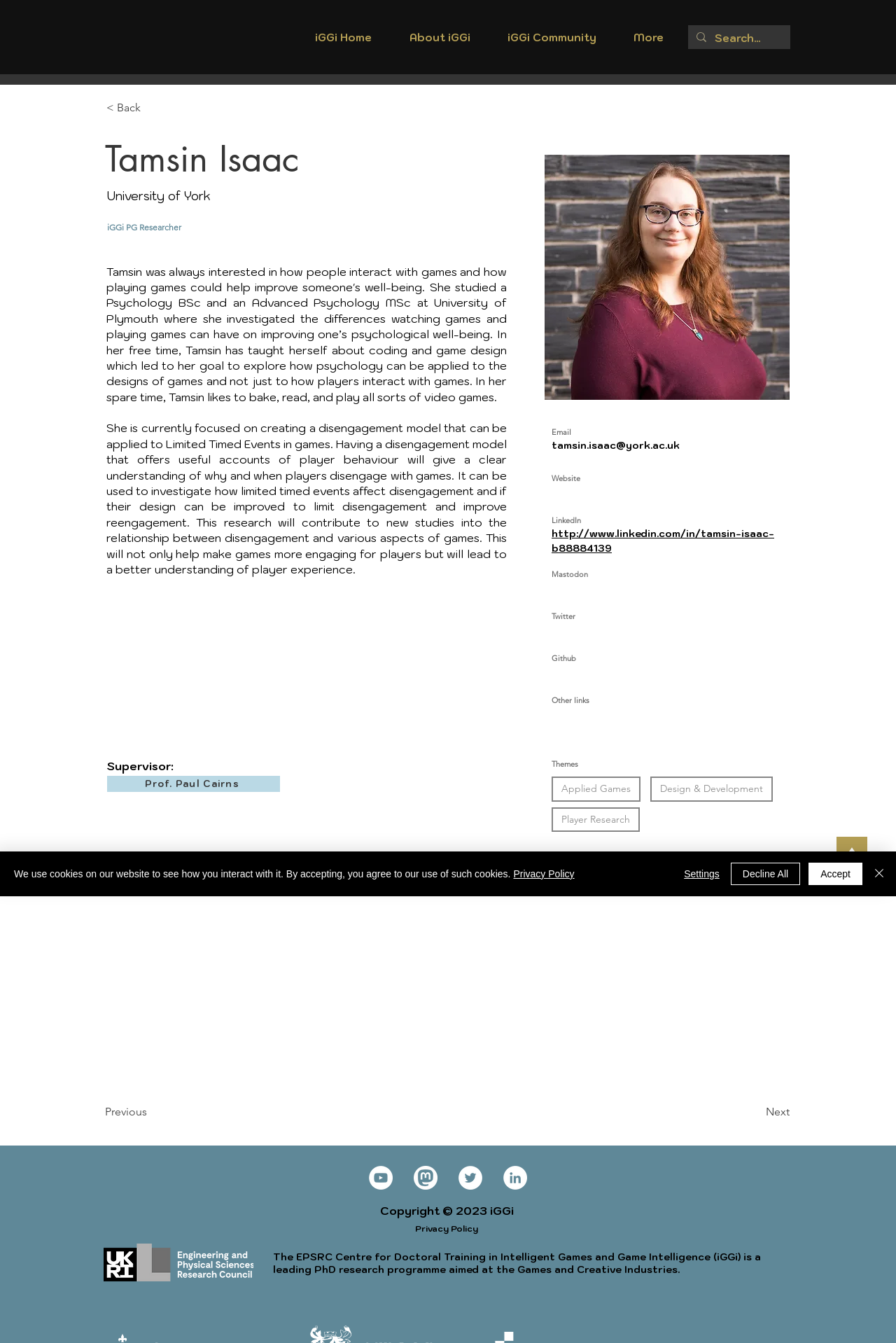Find the bounding box coordinates for the area that must be clicked to perform this action: "search for something".

[0.798, 0.019, 0.849, 0.038]